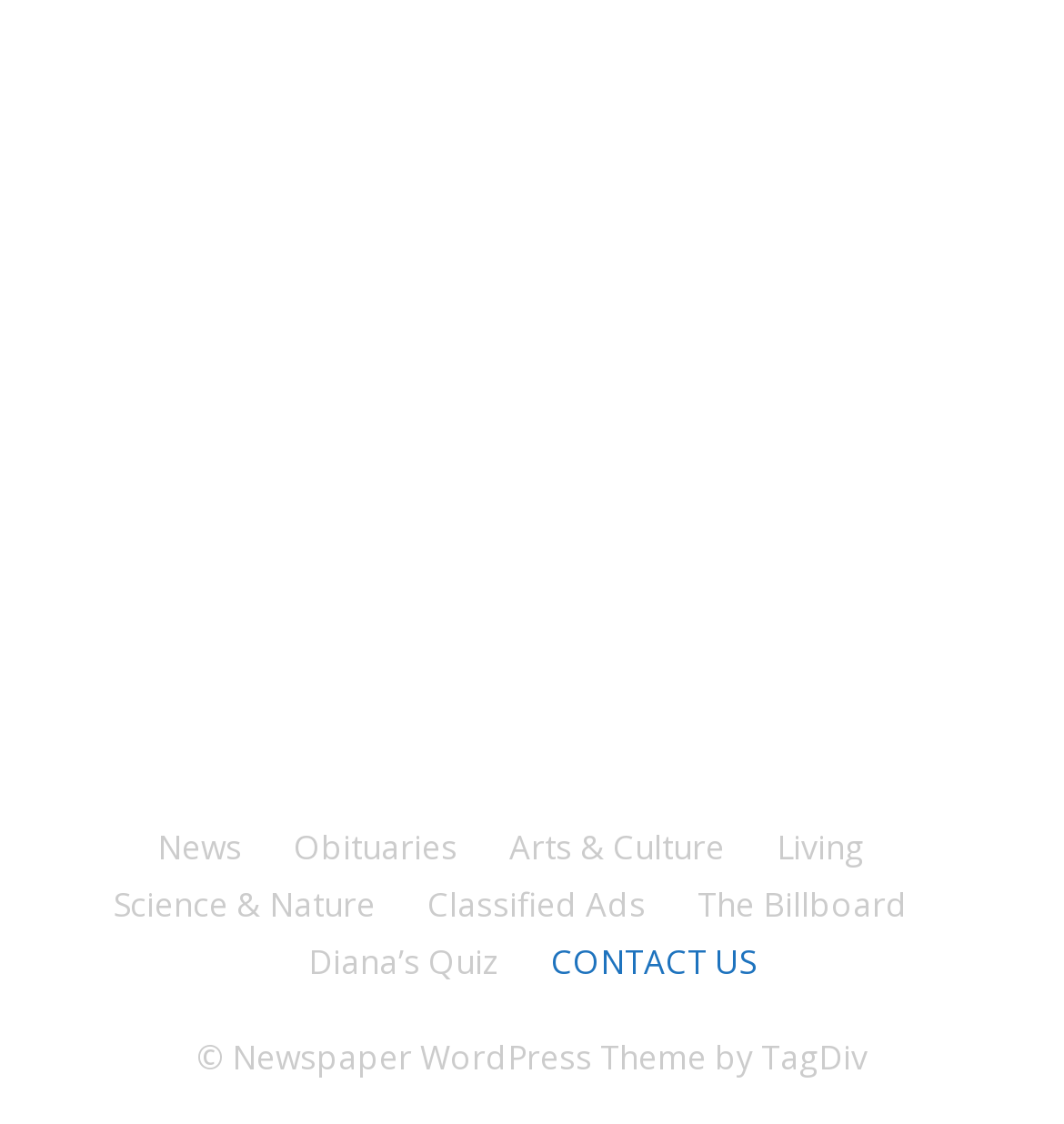How many links are there in the second row of navigation?
Refer to the image and provide a thorough answer to the question.

The second row of navigation links can be counted by looking at the links below the top navigation. There are three links in this row: 'Science & Nature', 'Classified Ads', and 'The Billboard'.